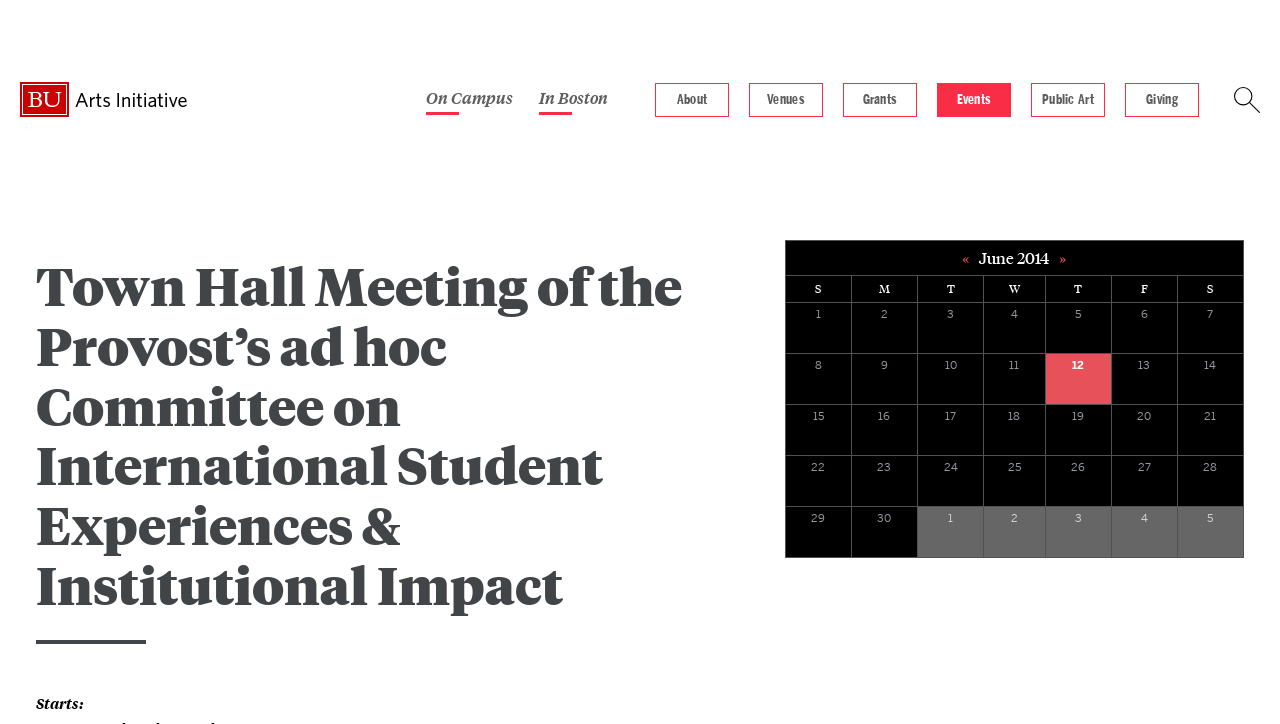What are the categories of events?
Respond to the question with a well-detailed and thorough answer.

By examining the links on the webpage, I found two categories of events: 'On Campus' and 'In Boston', which are likely to be the categories of events listed on the webpage.